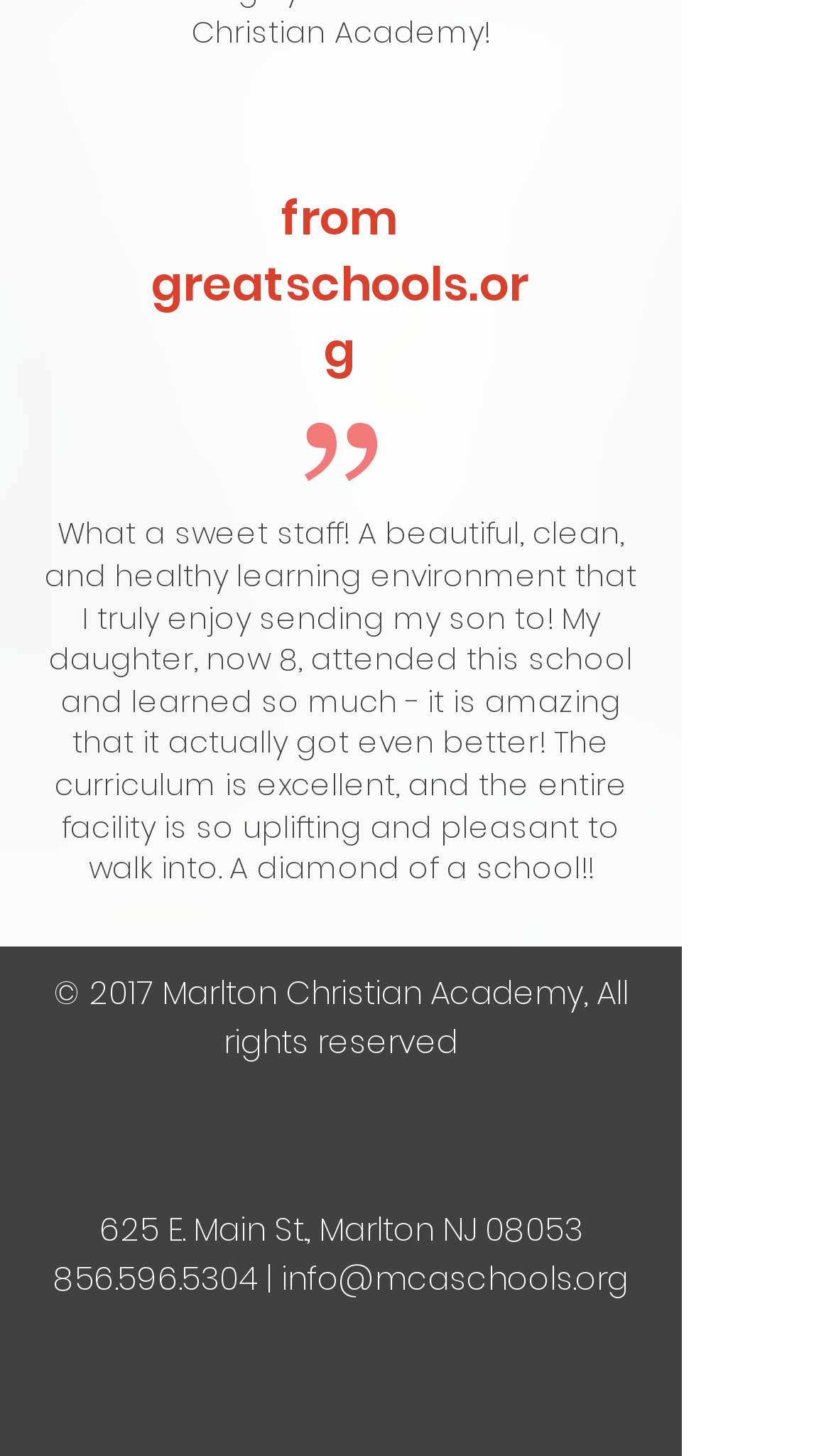Answer the question in a single word or phrase:
What is the name of the school?

Marlton Christian Academy